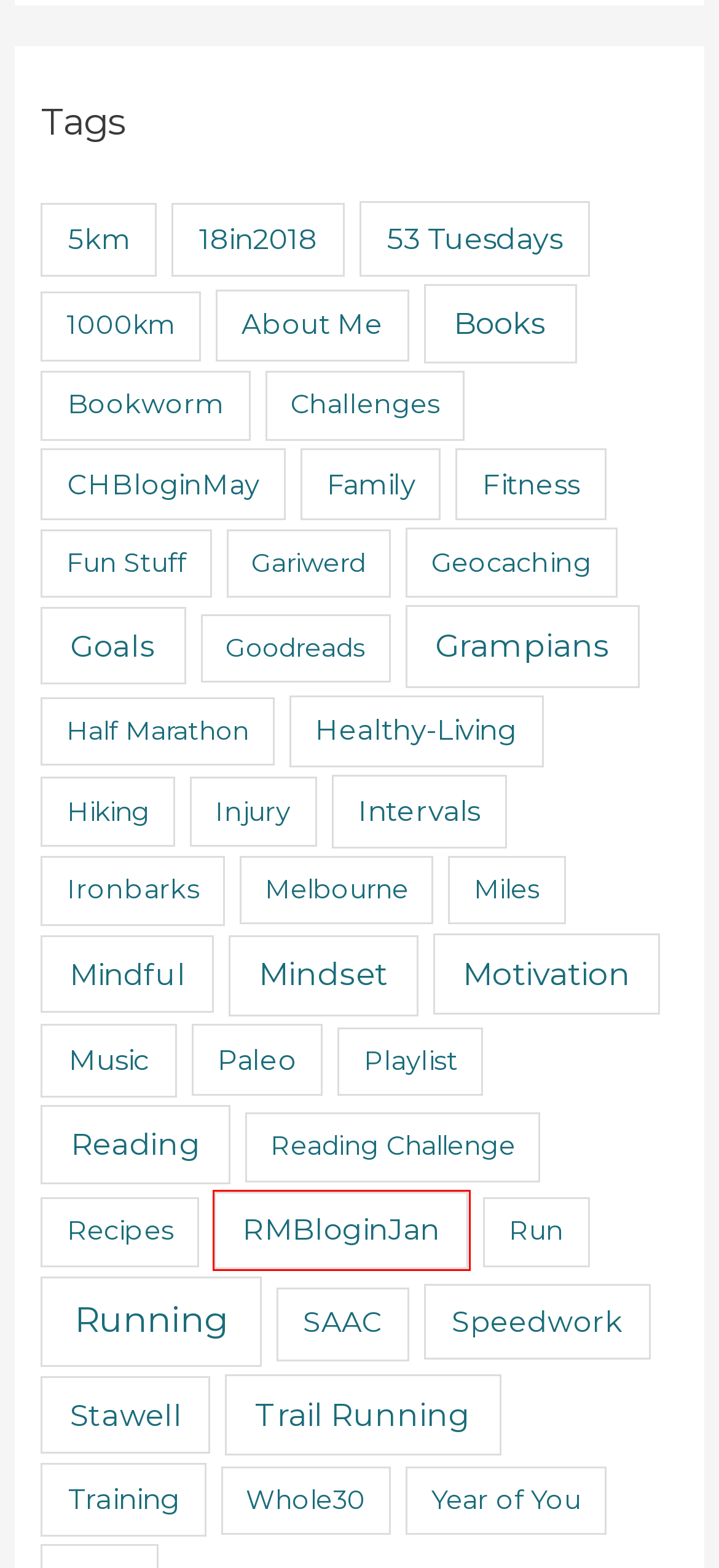You’re provided with a screenshot of a webpage that has a red bounding box around an element. Choose the best matching webpage description for the new page after clicking the element in the red box. The options are:
A. Gariwerd Archives - Matilda Iglesias
B. 5km Archives - Matilda Iglesias
C. RMBloginJan Archives - Matilda Iglesias
D. Year of You Archives - Matilda Iglesias
E. Training Archives - Matilda Iglesias
F. Books Archives - Matilda Iglesias
G. Recipes Archives - Matilda Iglesias
H. Run Archives - Matilda Iglesias

C